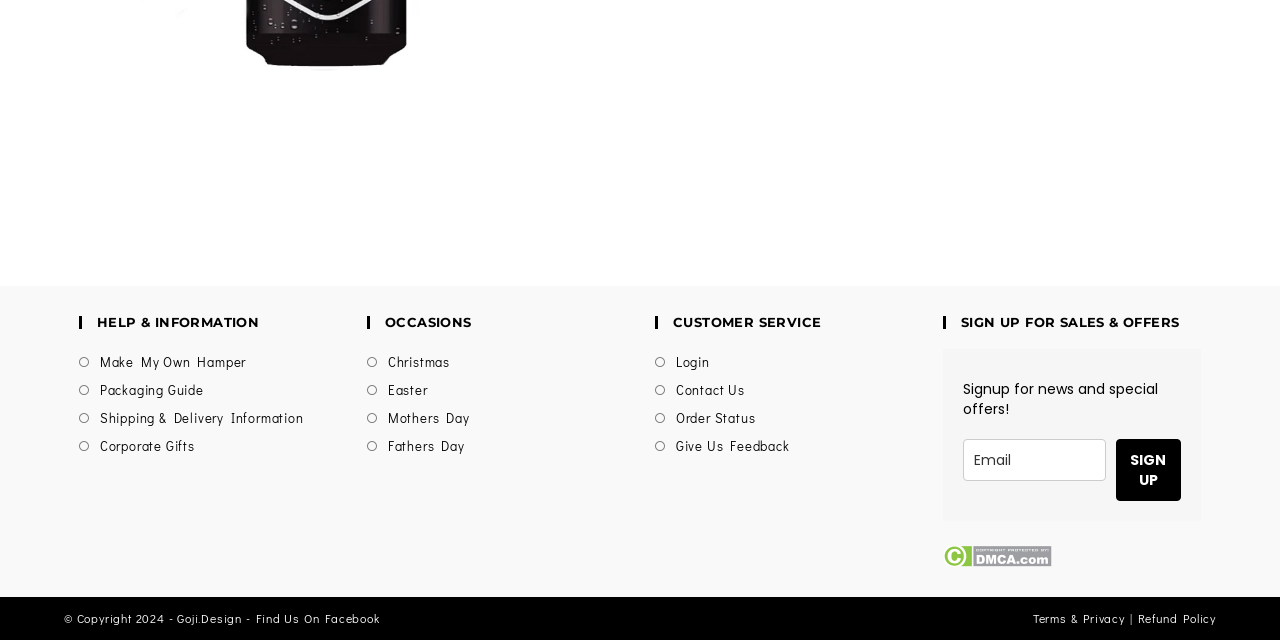Identify the bounding box coordinates of the HTML element based on this description: "Shipping & Delivery Information".

[0.062, 0.637, 0.237, 0.668]